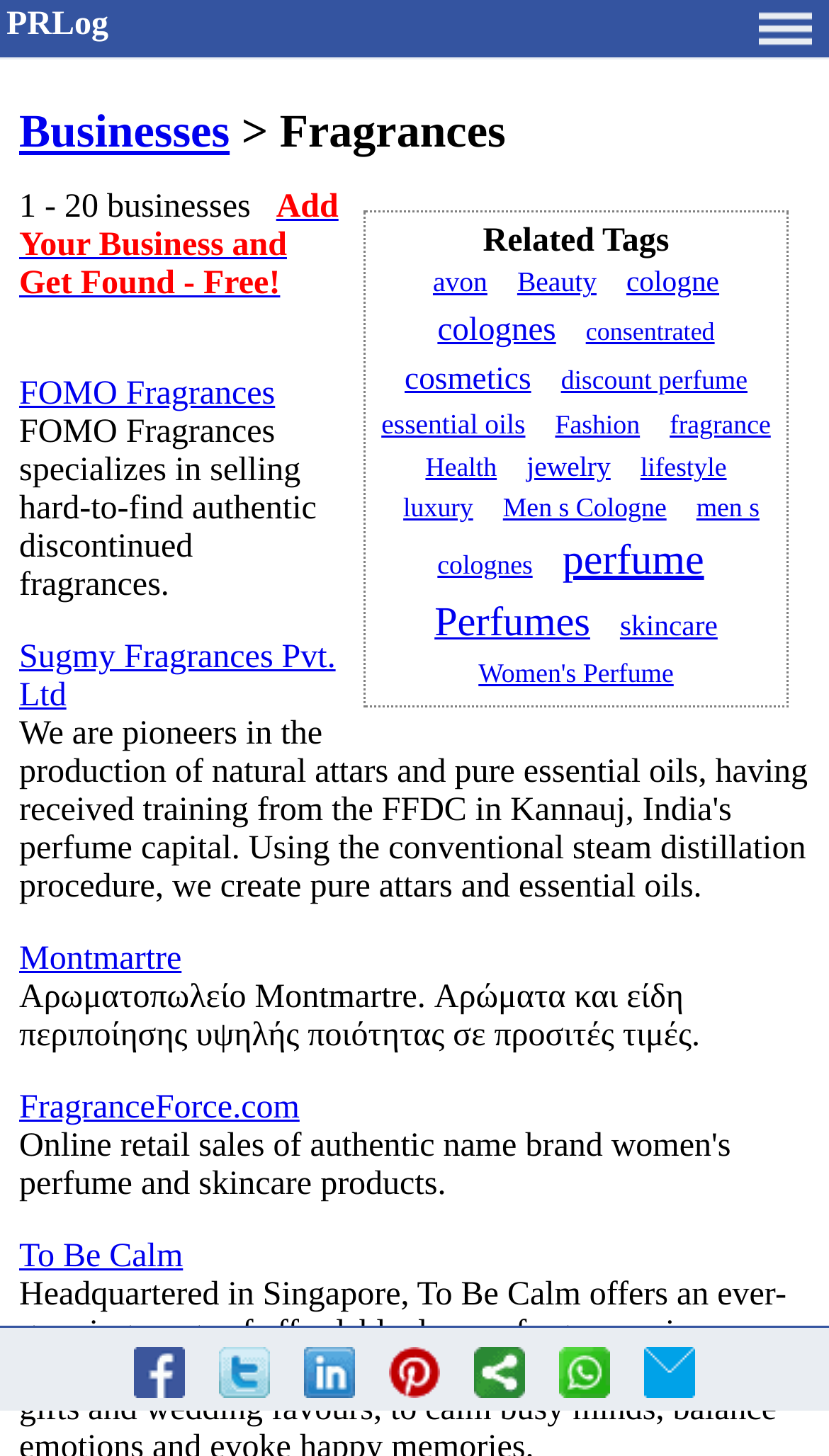What is the name of the first business listed?
Please provide a comprehensive answer based on the contents of the image.

The first business listed on the webpage is FOMO Fragrances, which specializes in selling hard-to-find authentic discontinued fragrances.